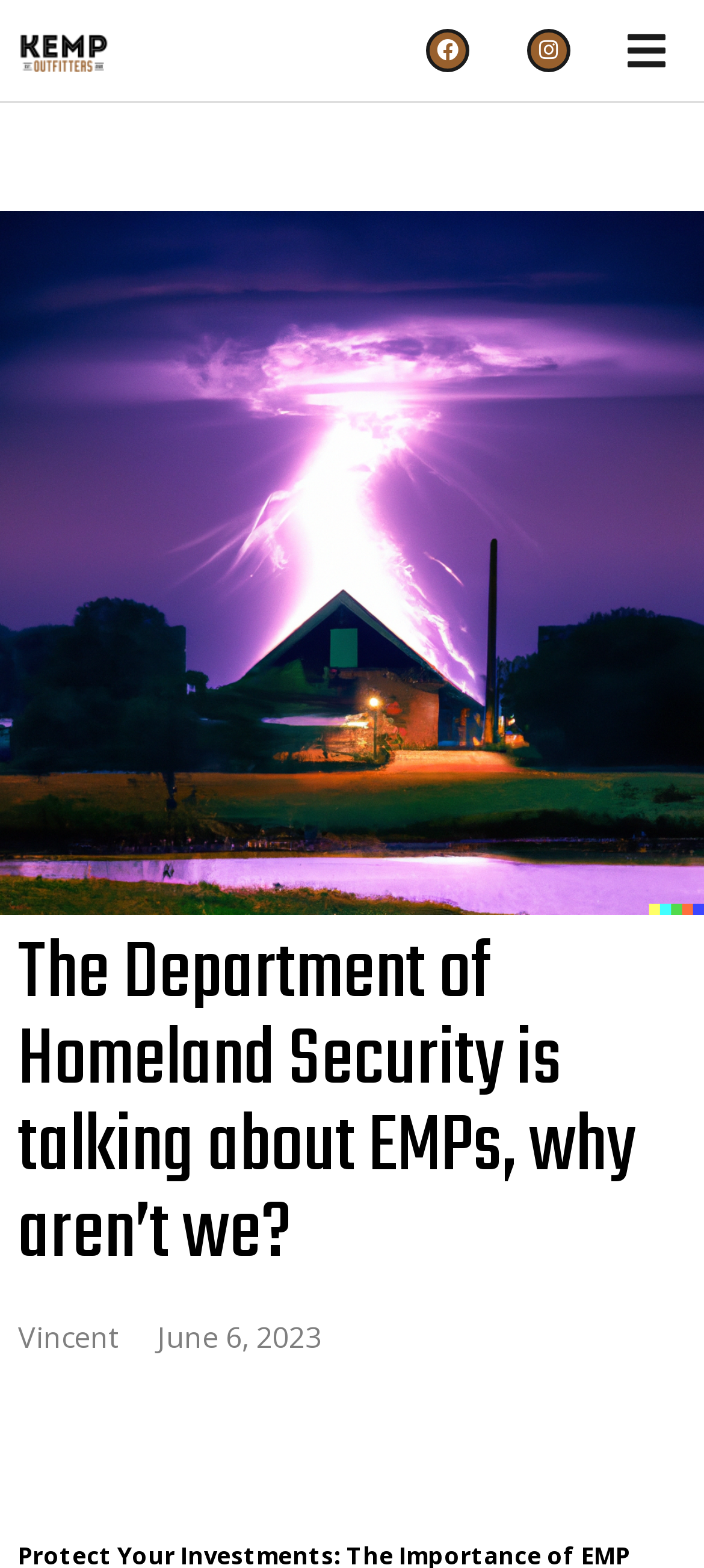How many social media links are present?
Refer to the image and give a detailed response to the question.

There are three social media links present at the top right corner of the webpage, which are Facebook, Instagram, and another link without a label.